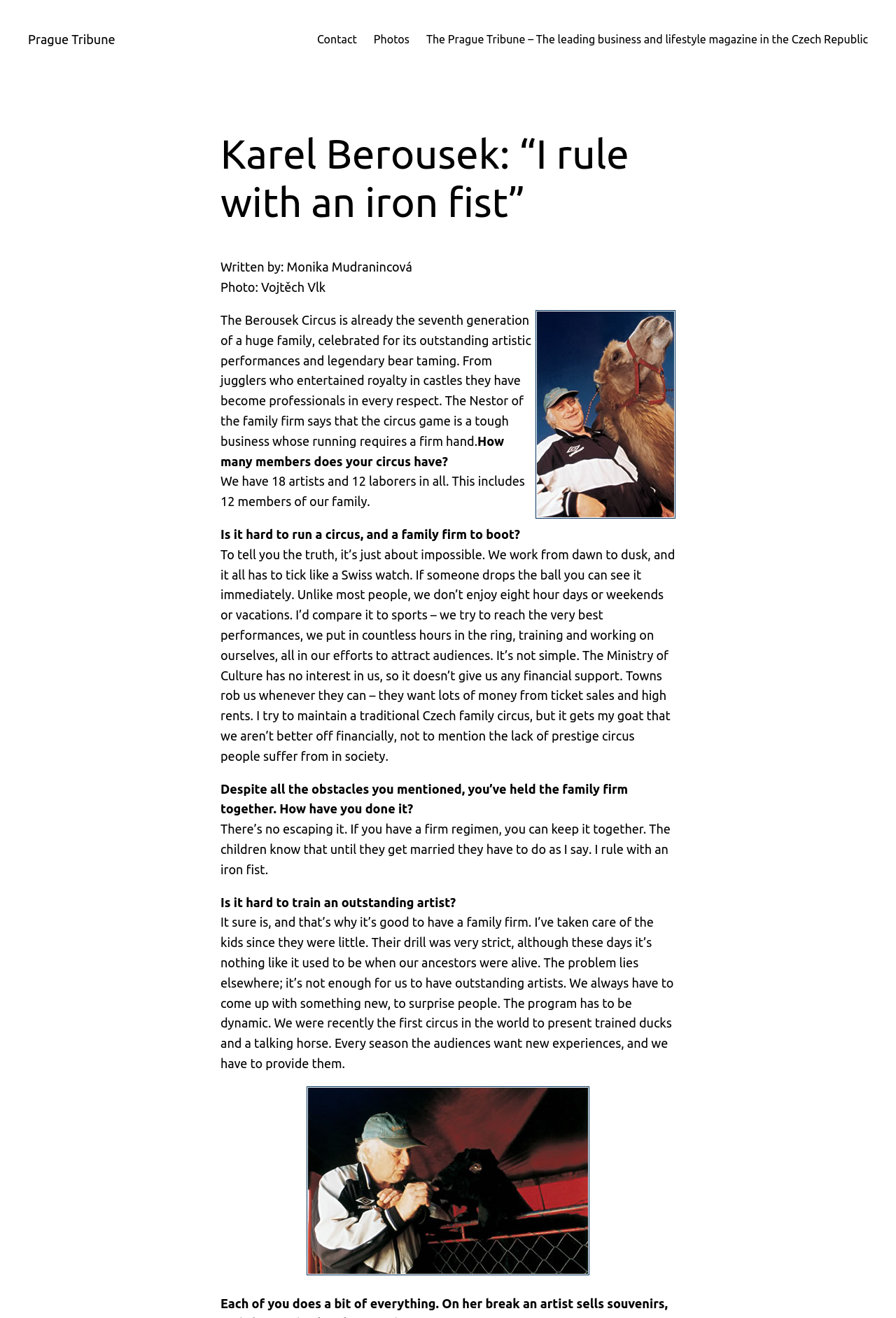Provide a comprehensive caption for the webpage.

The webpage is an article about Karel Berousek, the leader of the Berousek Circus, a seventh-generation family circus known for its artistic performances and bear taming. At the top of the page, there are four links: "Prague Tribune", "Contact", "Photos", and a longer link describing the Prague Tribune magazine.

Below these links, there is a heading that reads "Karel Berousek: “I rule with an iron fist”". Underneath this heading, there is a table with a single row and cell that spans the entire width of the page.

The main content of the article is a series of questions and answers with Karel Berousek. The questions and answers are presented in a linear format, with each question followed by a response. There are seven questions in total, each asking about the circus, its operations, and Karel's approach to running the business.

The text is divided into paragraphs, with each question and answer forming a separate block of text. The paragraphs are relatively long, with some answers spanning multiple lines. The text is dense, with no images or other multimedia elements on the page. Overall, the page has a simple and straightforward layout, with a focus on presenting the interview with Karel Berousek.